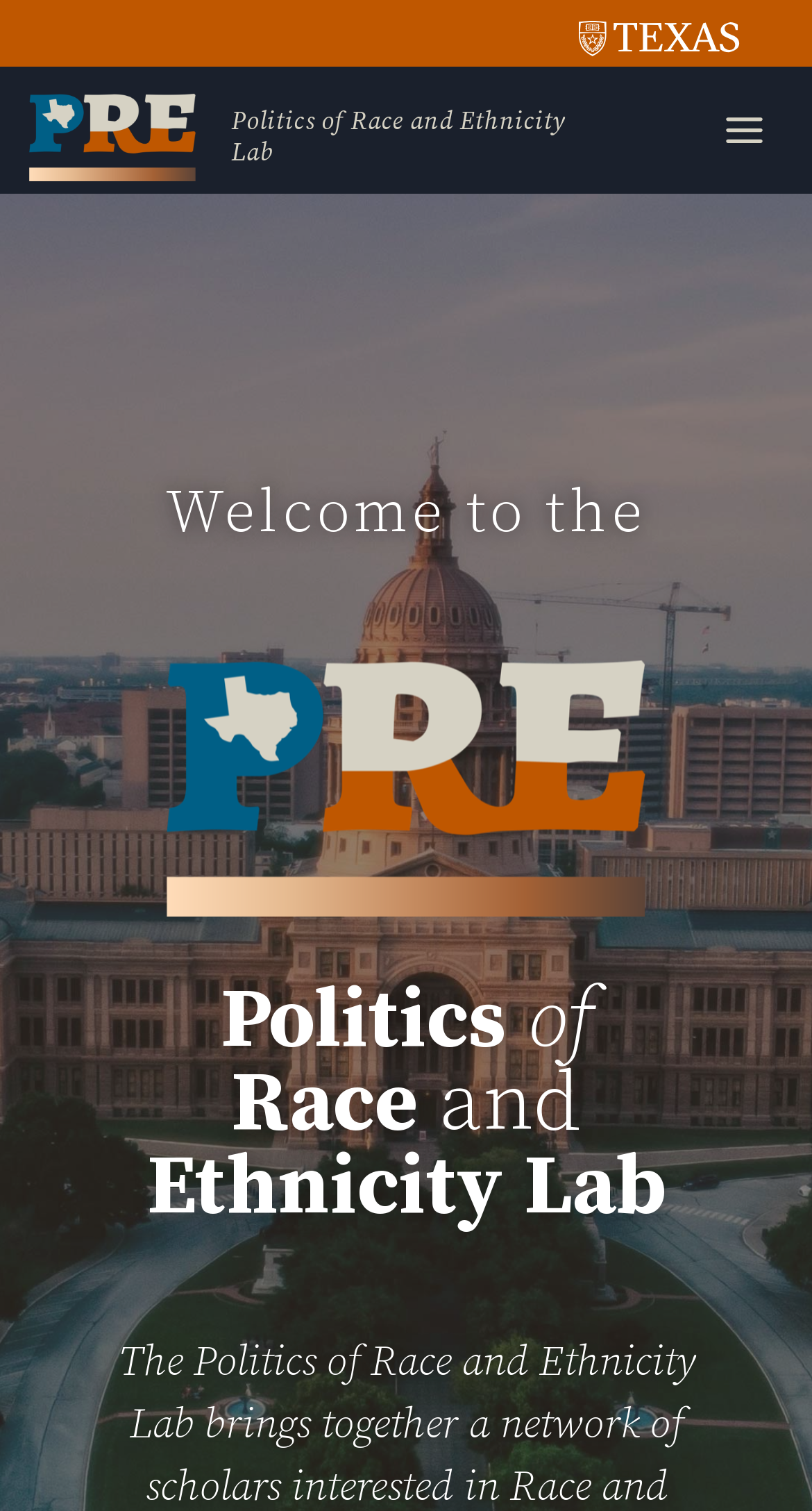What is the text on the logo image?
Based on the screenshot, respond with a single word or phrase.

Politics of Race and Ethnicity Lab